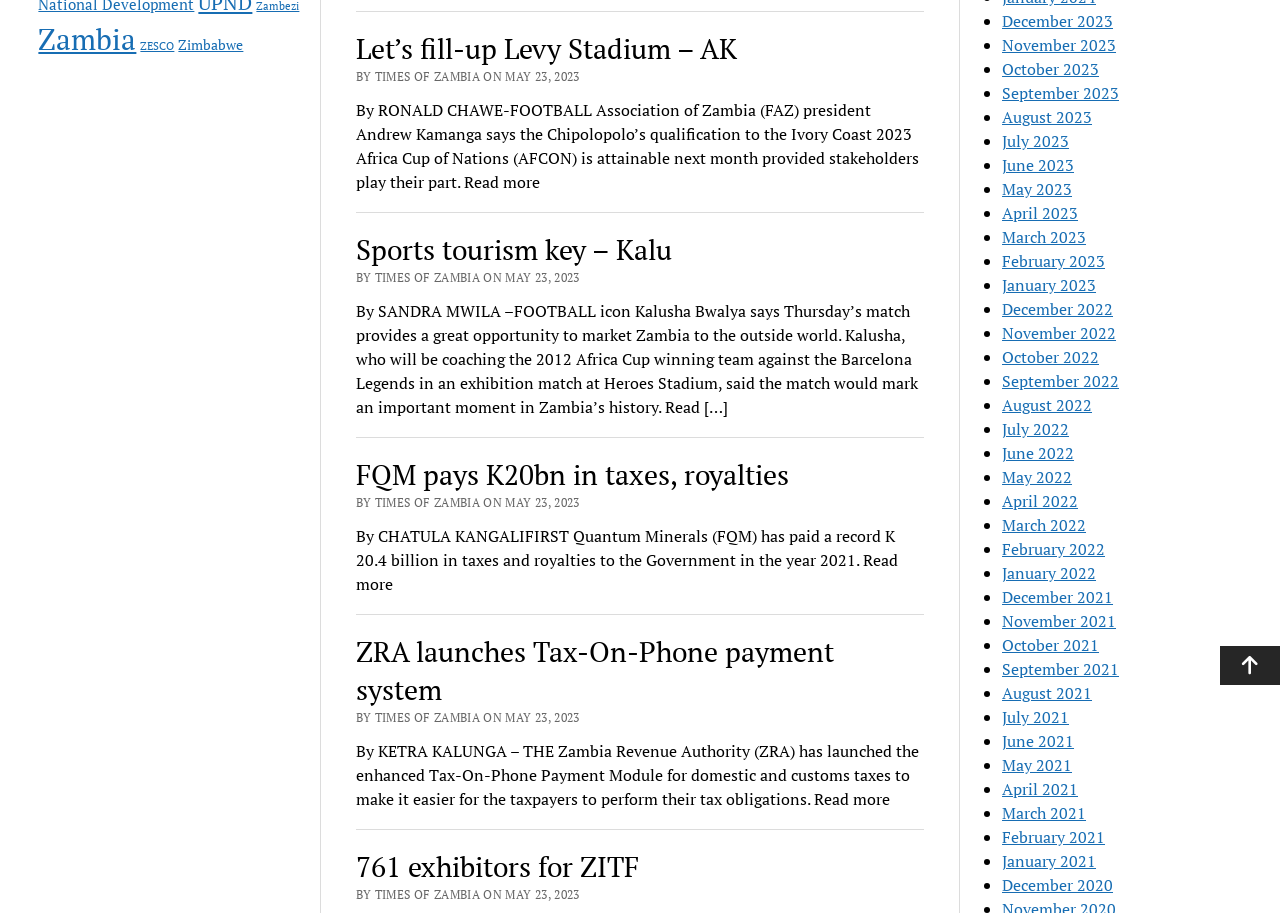Can you find the bounding box coordinates for the UI element given this description: "ZRA launches Tax-On-Phone payment system"? Provide the coordinates as four float numbers between 0 and 1: [left, top, right, bottom].

[0.278, 0.693, 0.651, 0.775]